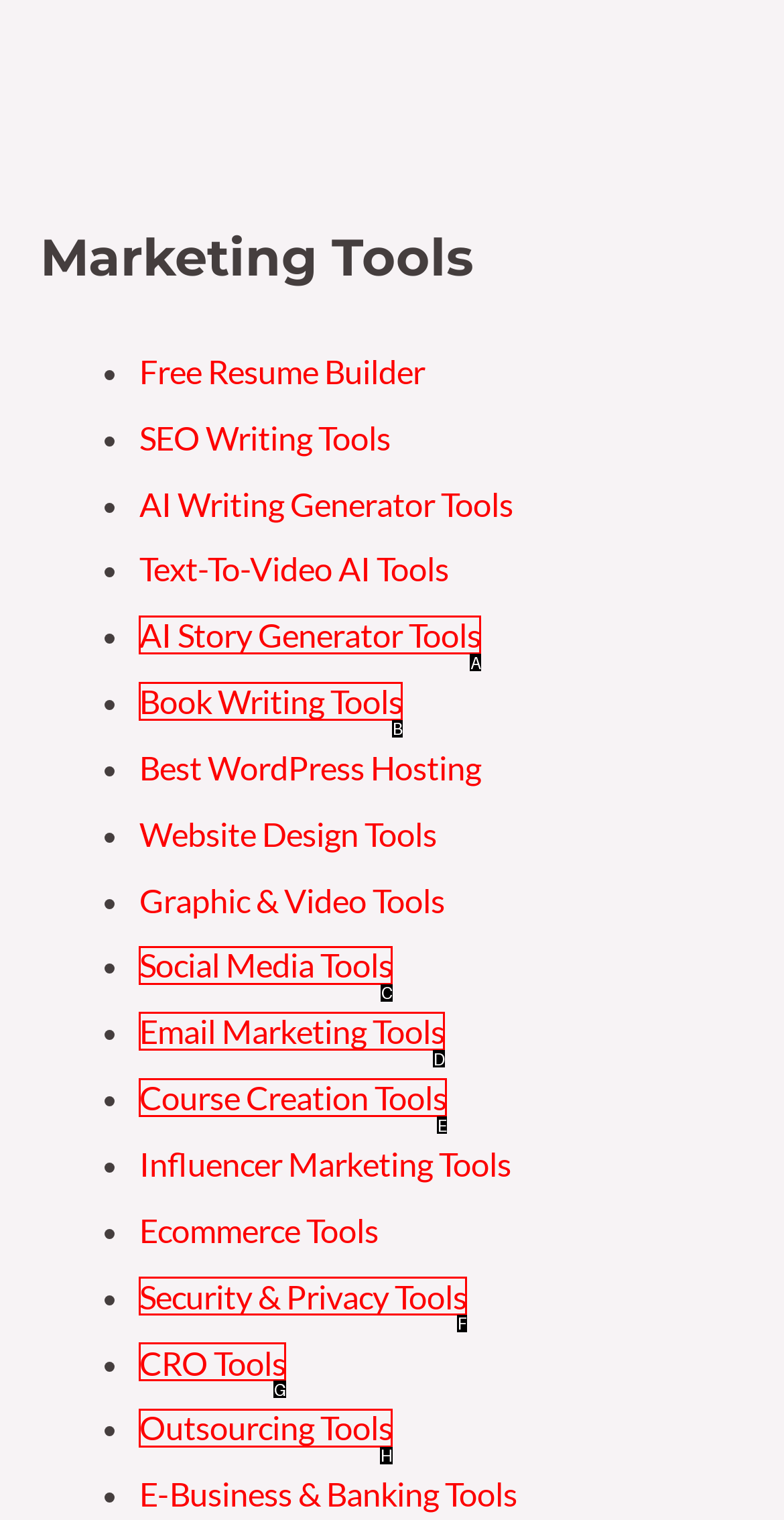Pinpoint the HTML element that fits the description: CRO Tools
Answer by providing the letter of the correct option.

G